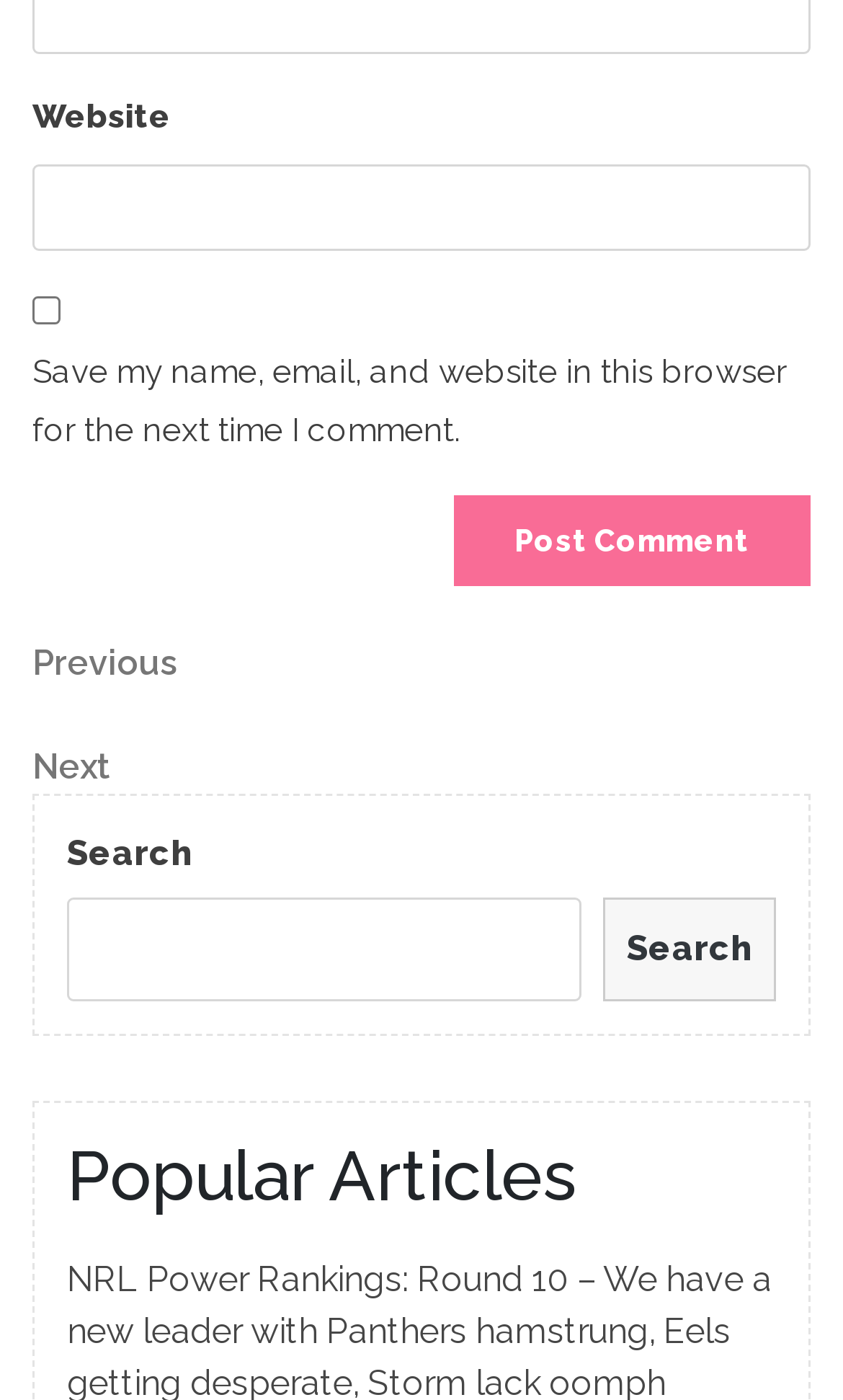What is the function of the search box?
Look at the image and provide a detailed response to the question.

The search box is located in the top-right section of the webpage, and it has a label 'Search'. This suggests that the function of the search box is to search for content within the website.